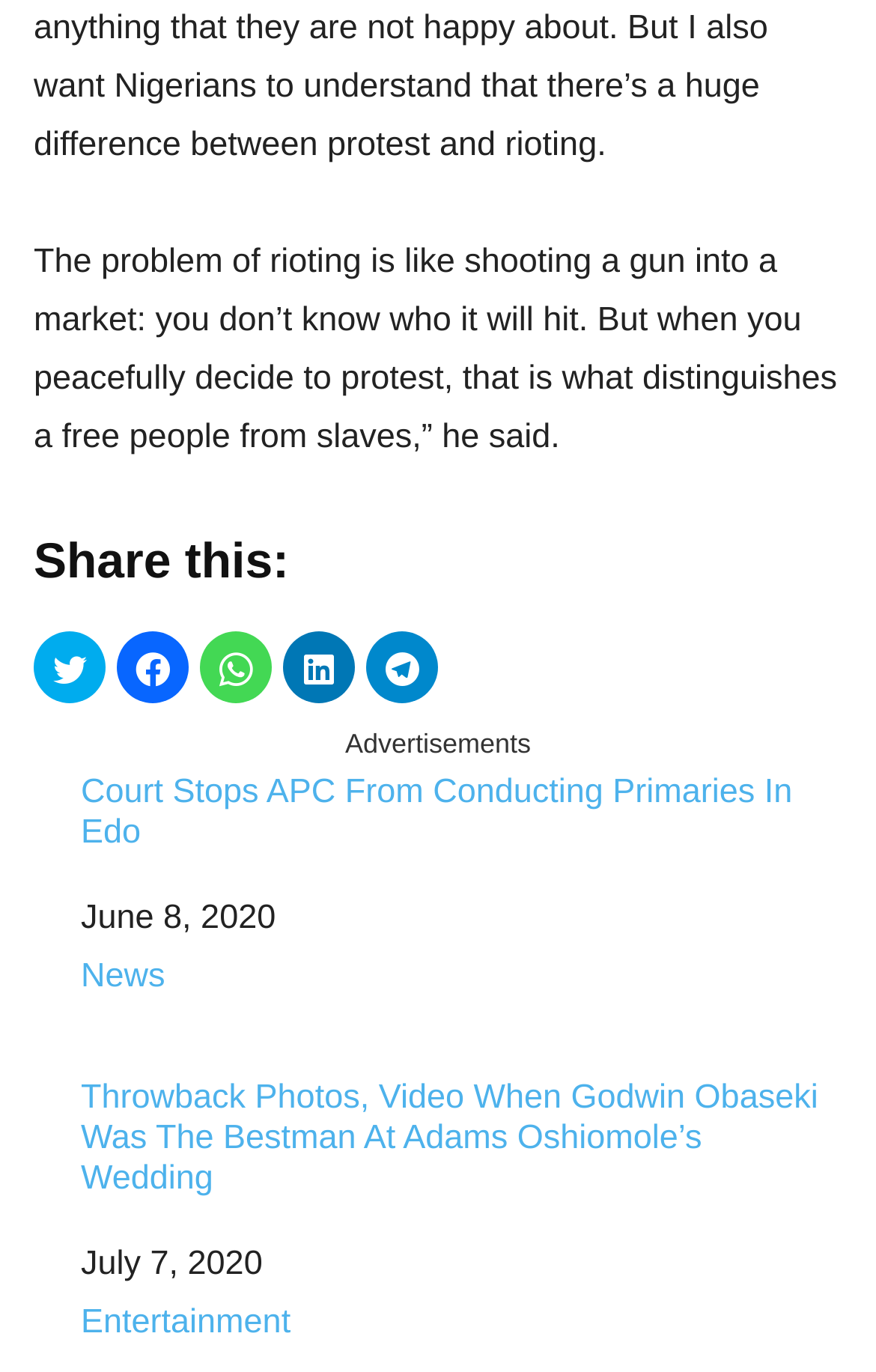What category is the article 'Throwback Photos, Video When Godwin Obaseki Was The Bestman At Adams Oshiomole’s Wedding' under?
Use the image to answer the question with a single word or phrase.

Entertainment